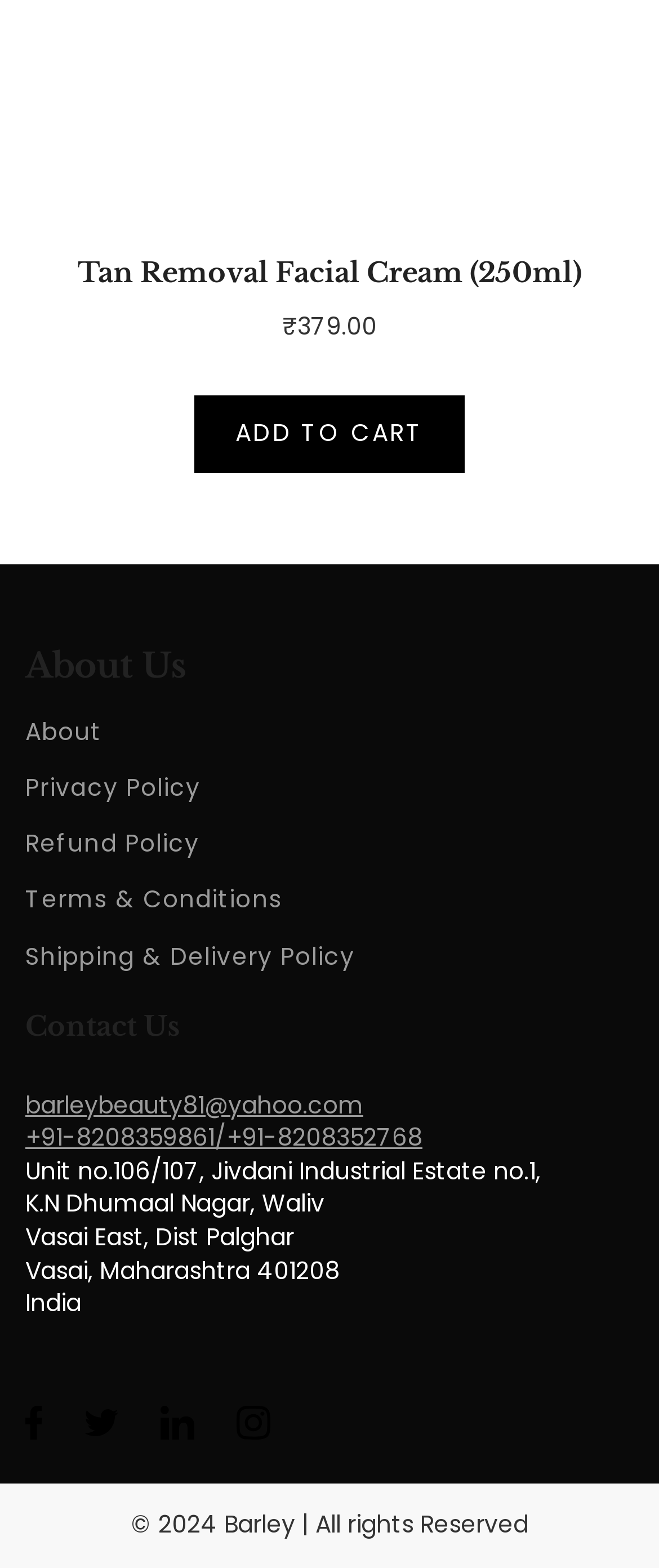Please predict the bounding box coordinates of the element's region where a click is necessary to complete the following instruction: "Contact via email". The coordinates should be represented by four float numbers between 0 and 1, i.e., [left, top, right, bottom].

None